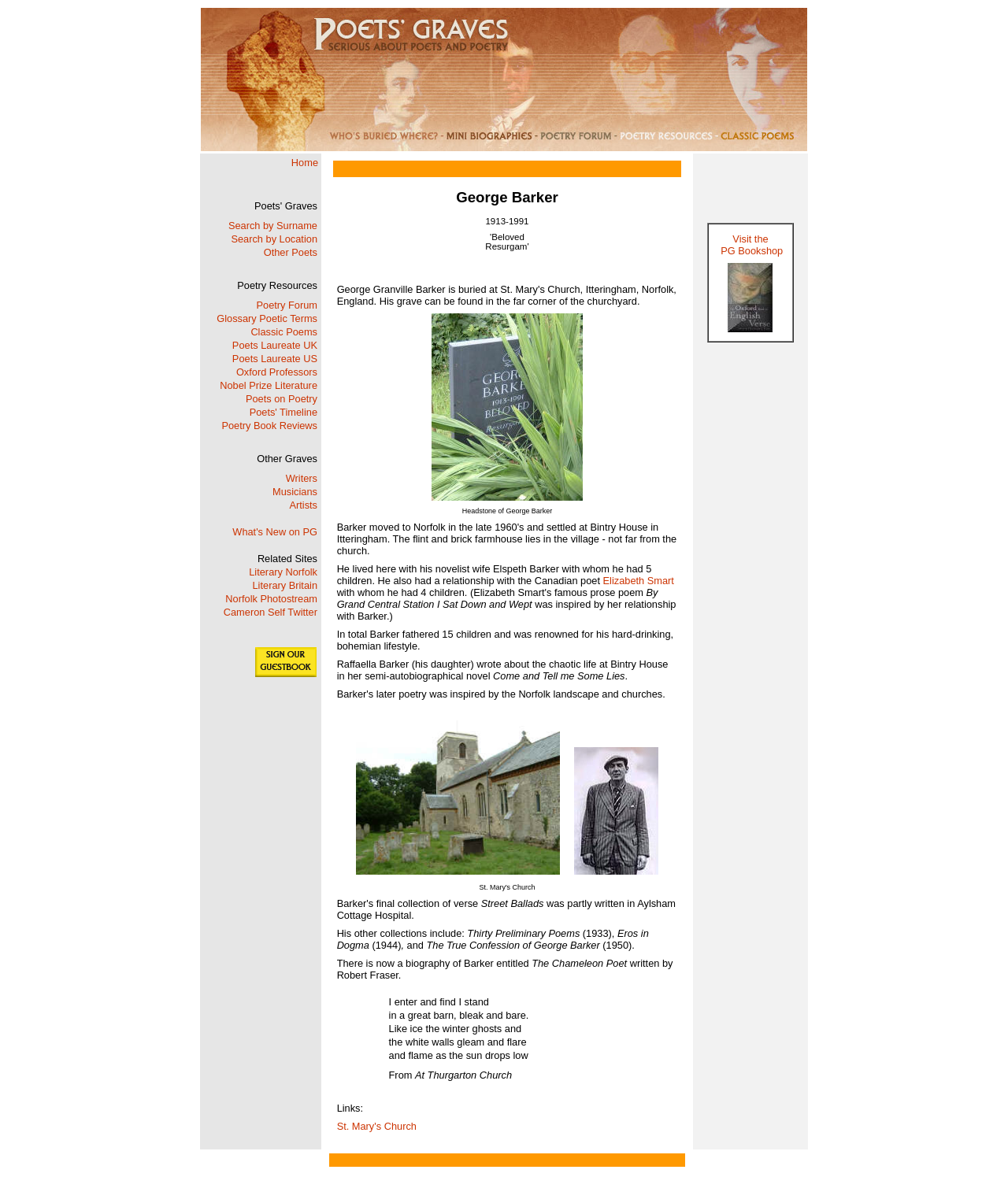Given the element description: "Writers", predict the bounding box coordinates of this UI element. The coordinates must be four float numbers between 0 and 1, given as [left, top, right, bottom].

[0.283, 0.401, 0.315, 0.411]